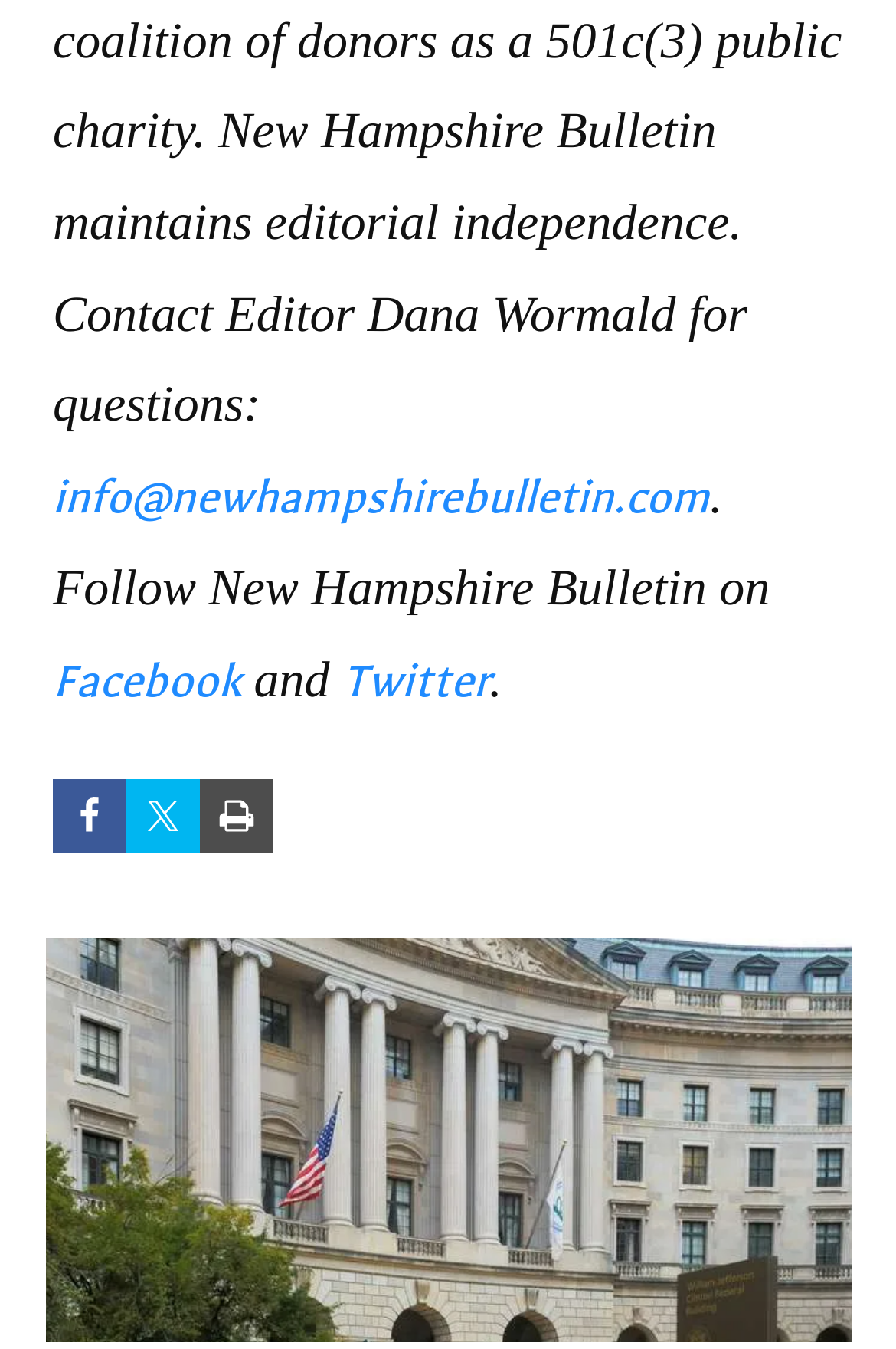What is the position of the 'Twitter' link?
Please use the image to deliver a detailed and complete answer.

I analyzed the bounding box coordinates of the 'Twitter' link and compared them with the other links. The y1 and y2 coordinates of the 'Twitter' link are 0.486 and 0.525, respectively, which indicates that it is positioned in the middle among the links.